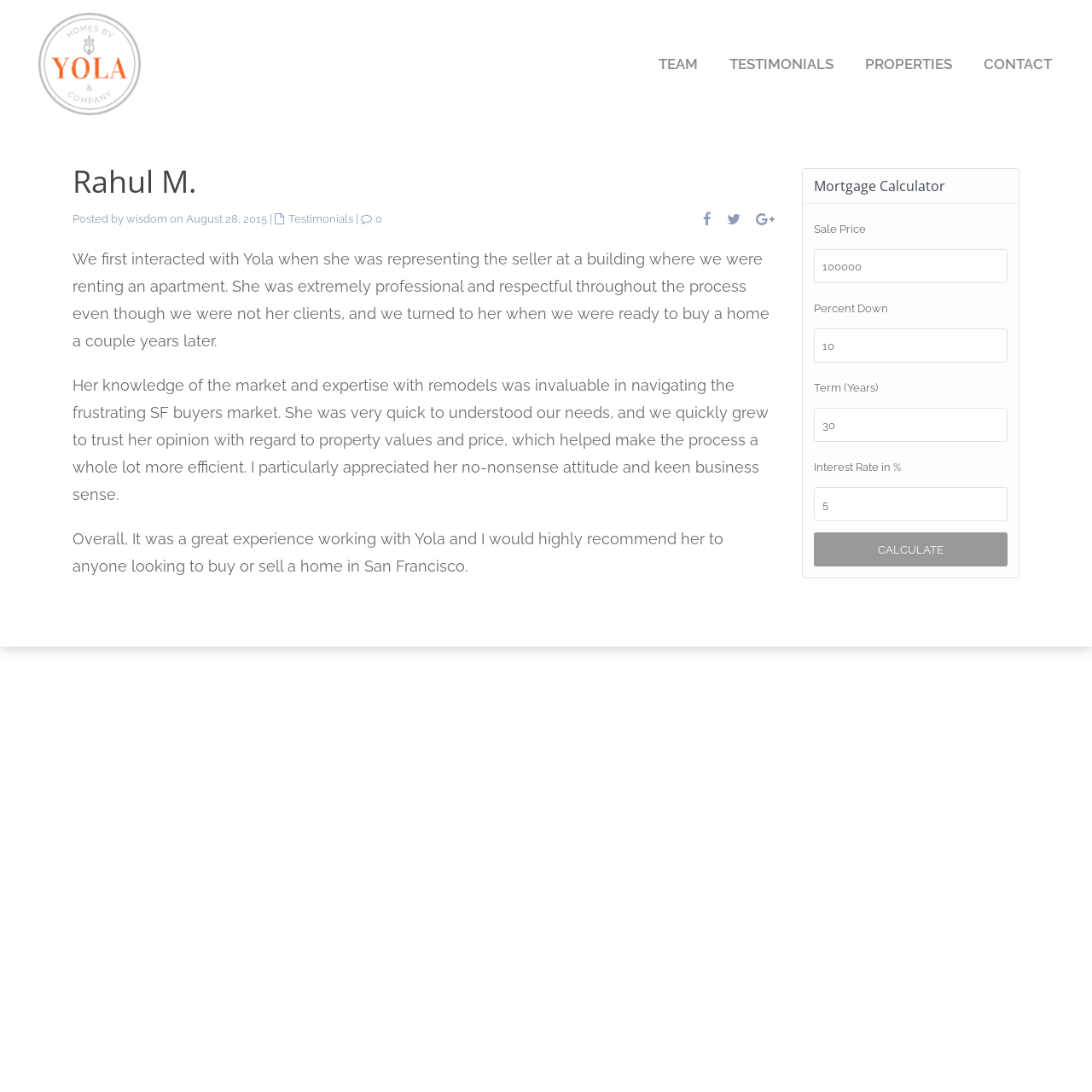Provide the bounding box coordinates of the HTML element described by the text: "input value="30" value="30"".

[0.745, 0.373, 0.923, 0.405]